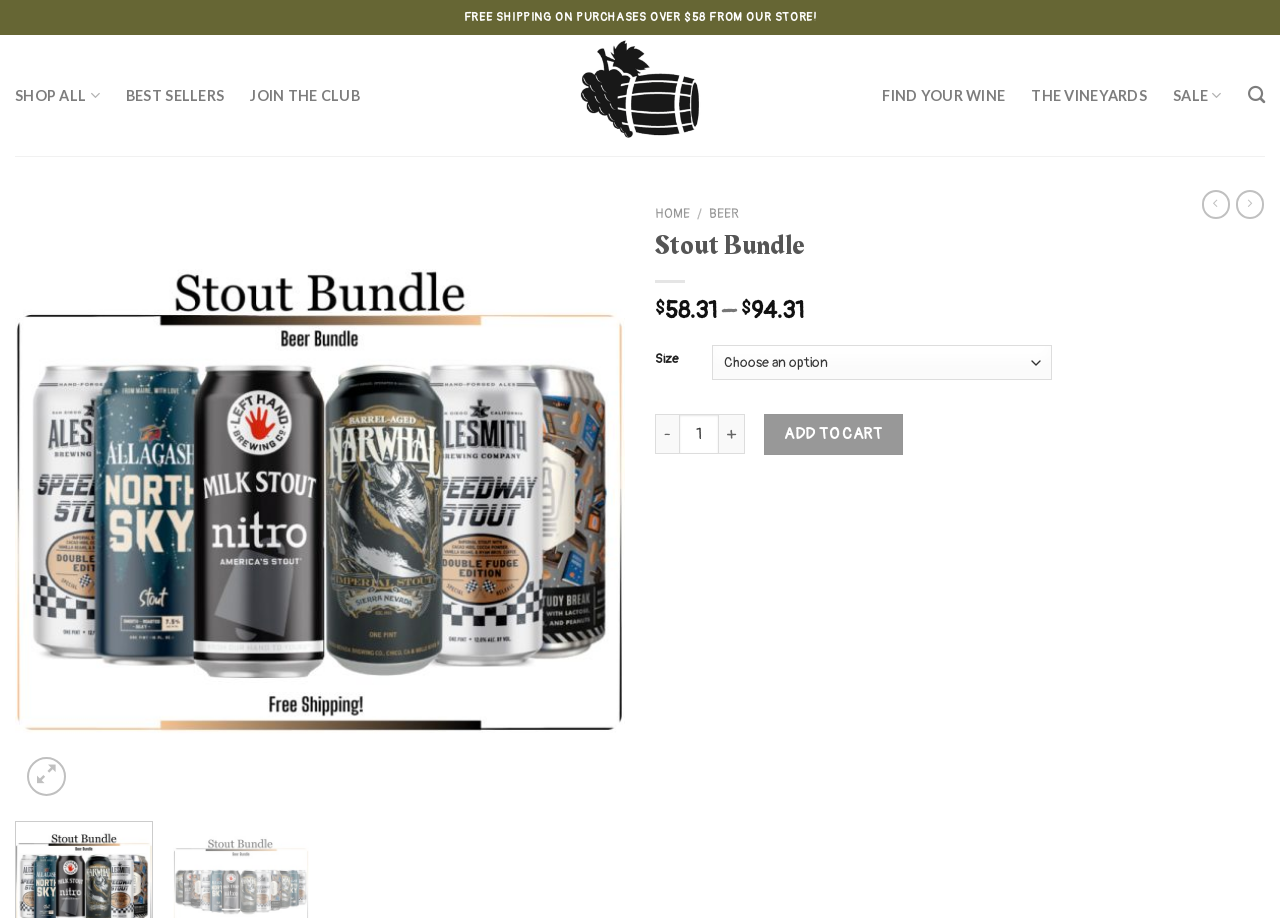What is the function of the 'ADD TO CART' button?
Refer to the image and provide a detailed answer to the question.

The 'ADD TO CART' button is located below the product information and quantity adjustment buttons, indicating that its function is to add the Stout Bundle to the shopping cart.